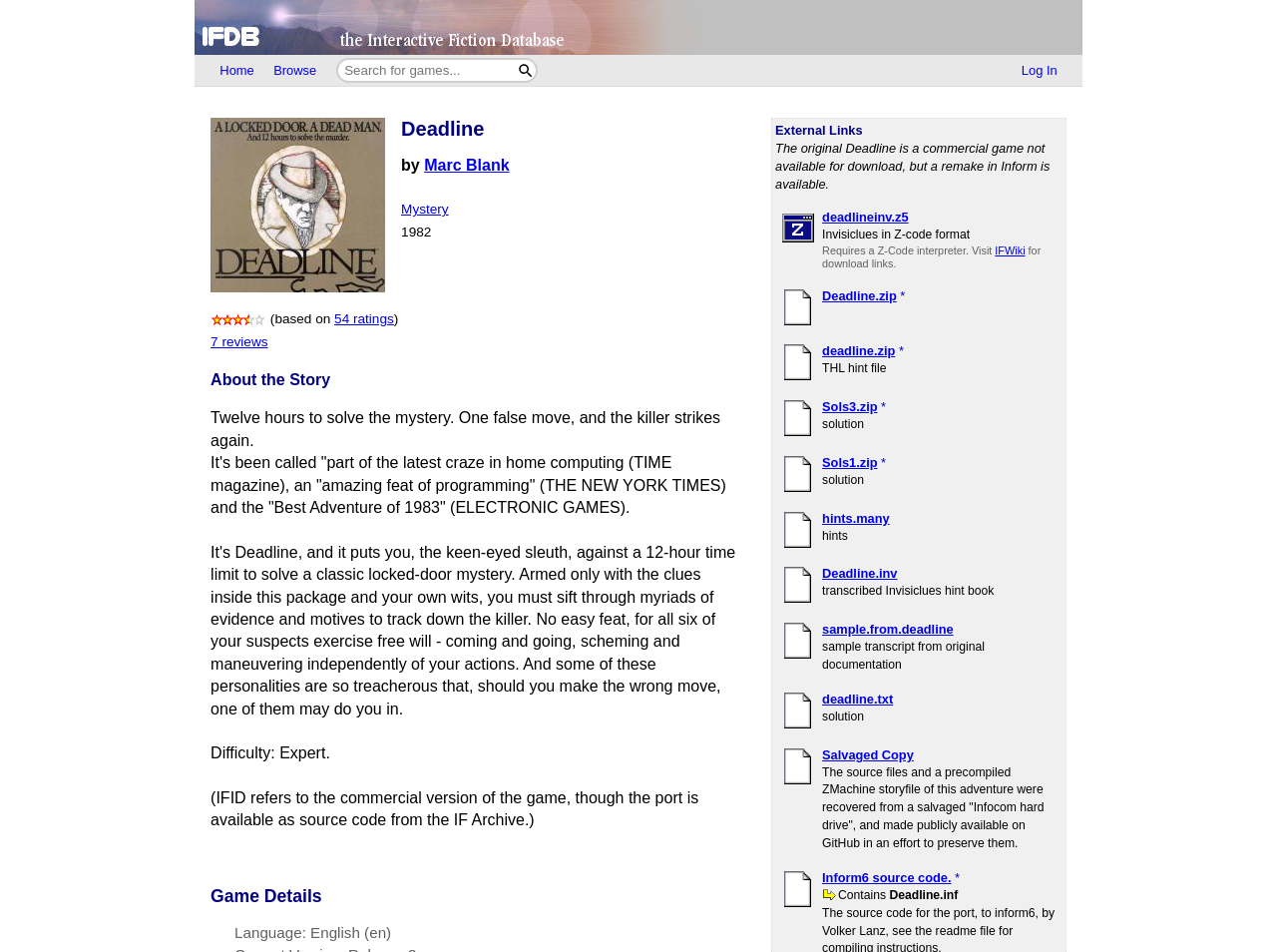What is the name of the game?
Relying on the image, give a concise answer in one word or a brief phrase.

Deadline